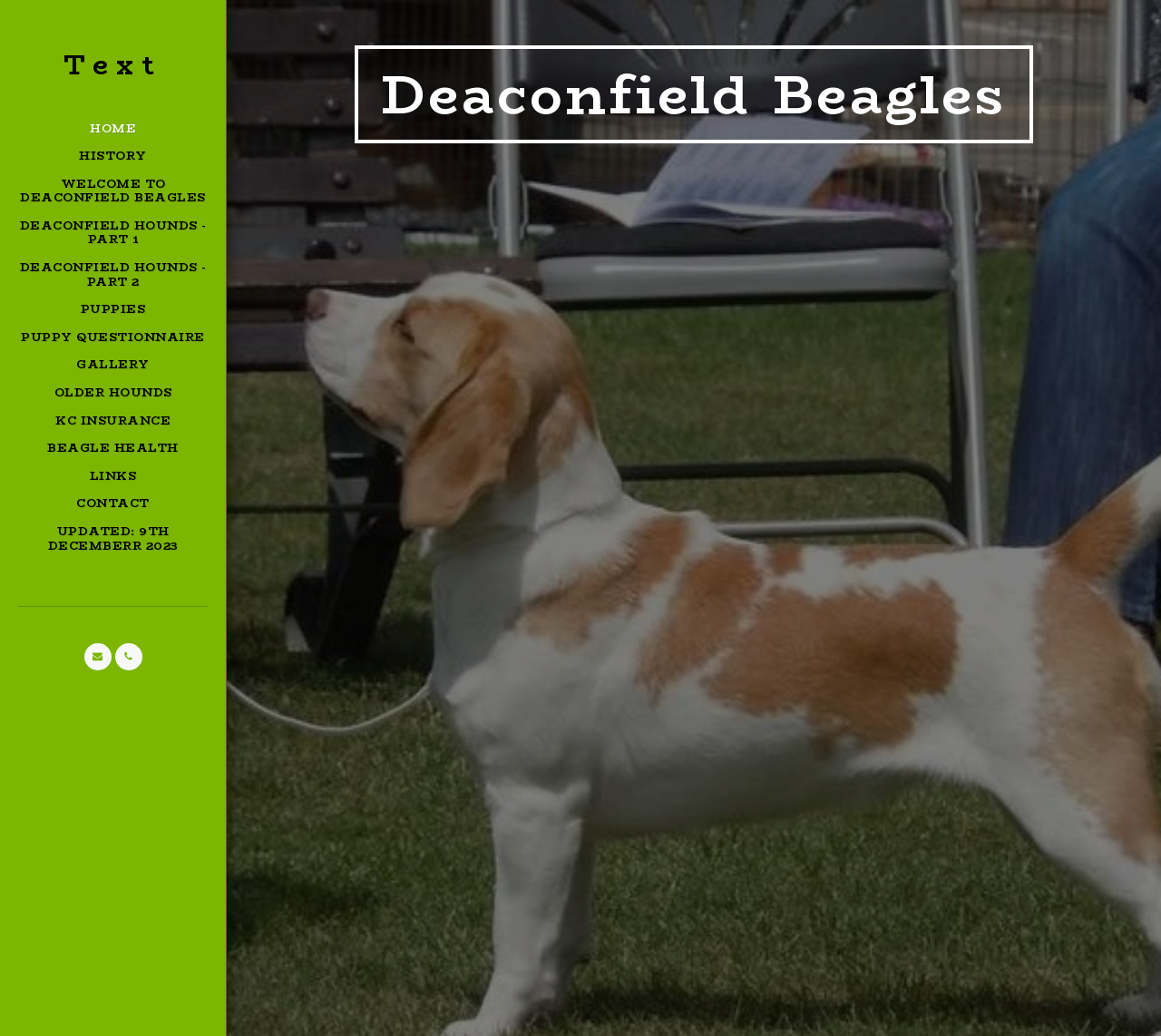Locate the coordinates of the bounding box for the clickable region that fulfills this instruction: "go to home page".

[0.077, 0.111, 0.117, 0.136]